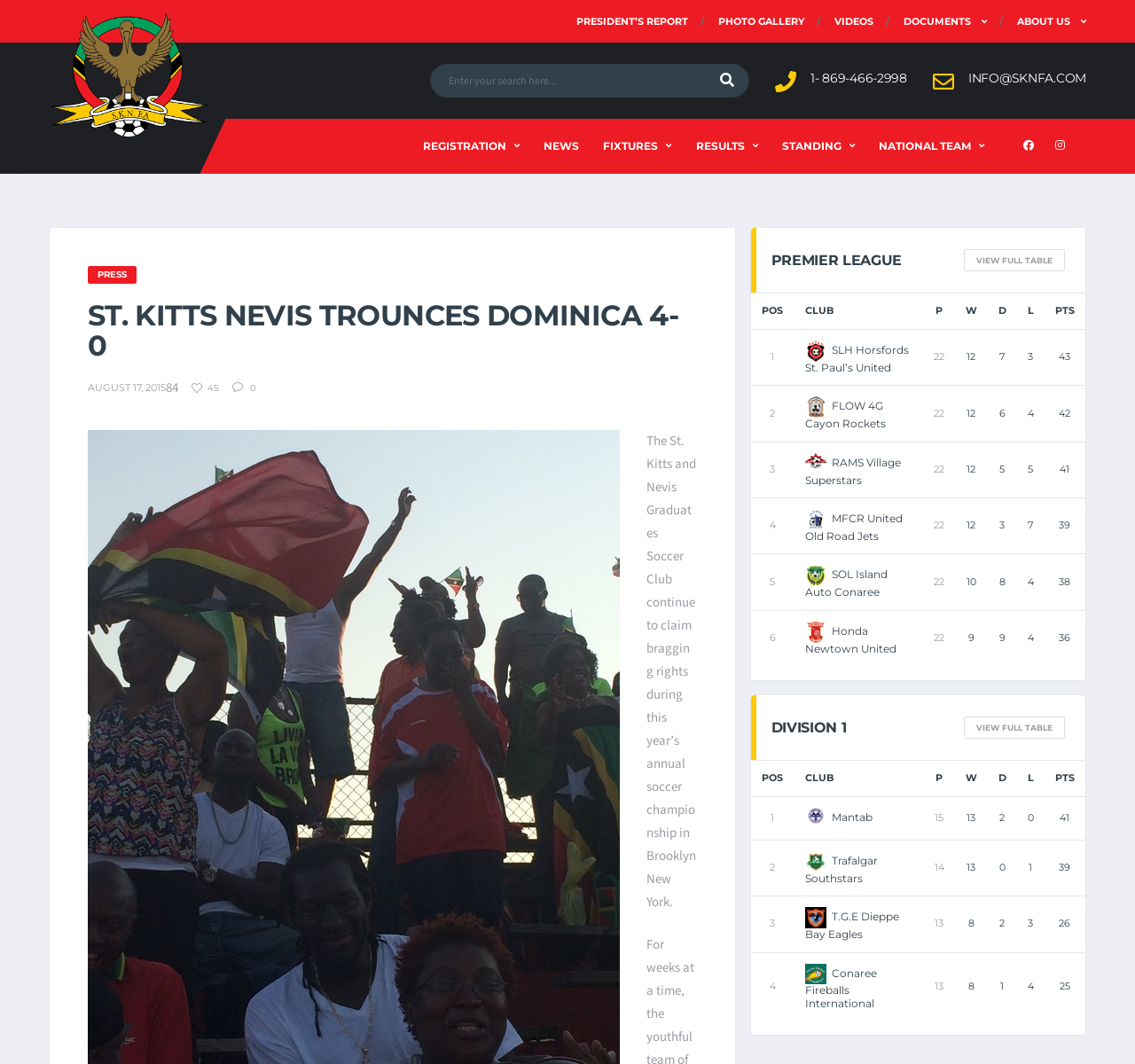Locate the bounding box of the UI element defined by this description: "FLOW 4G Cayon Rockets". The coordinates should be given as four float numbers between 0 and 1, formatted as [left, top, right, bottom].

[0.709, 0.375, 0.78, 0.404]